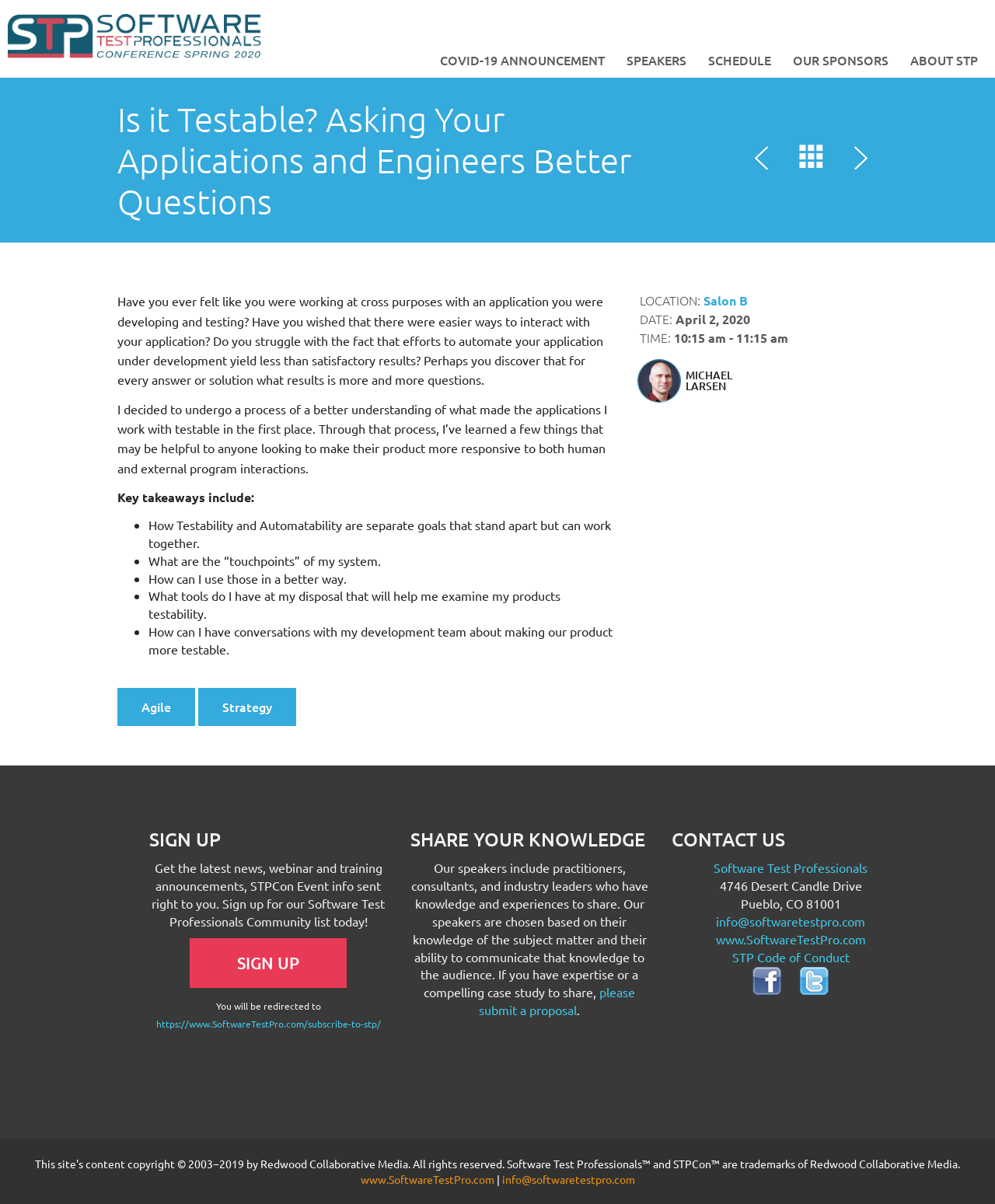Determine the bounding box coordinates of the clickable element to achieve the following action: 'Read the 'Is it Testable? Asking Your Applications and Engineers Better Questions' heading'. Provide the coordinates as four float values between 0 and 1, formatted as [left, top, right, bottom].

[0.118, 0.065, 0.653, 0.202]